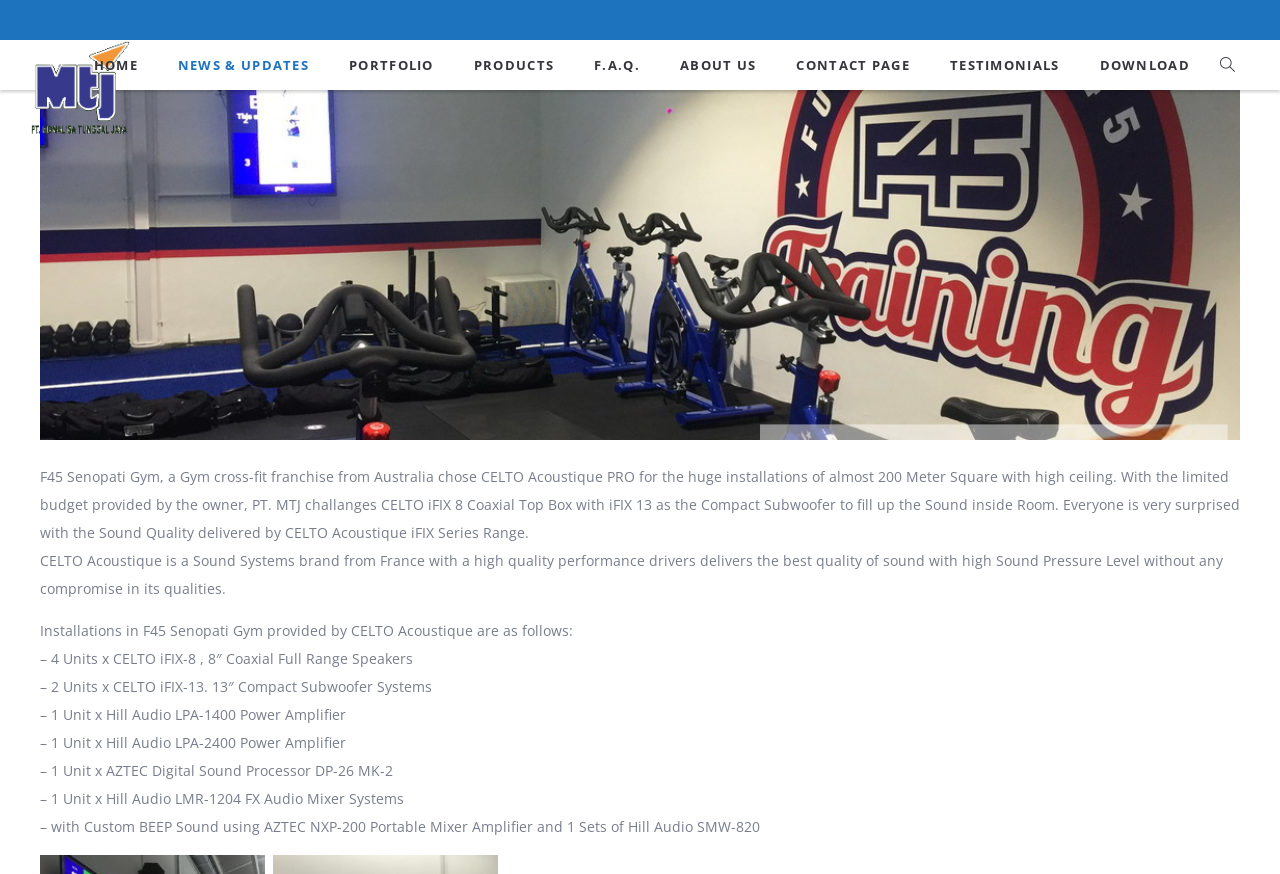Please specify the bounding box coordinates of the clickable region necessary for completing the following instruction: "Click on NEWS & UPDATES". The coordinates must consist of four float numbers between 0 and 1, i.e., [left, top, right, bottom].

[0.123, 0.046, 0.257, 0.103]